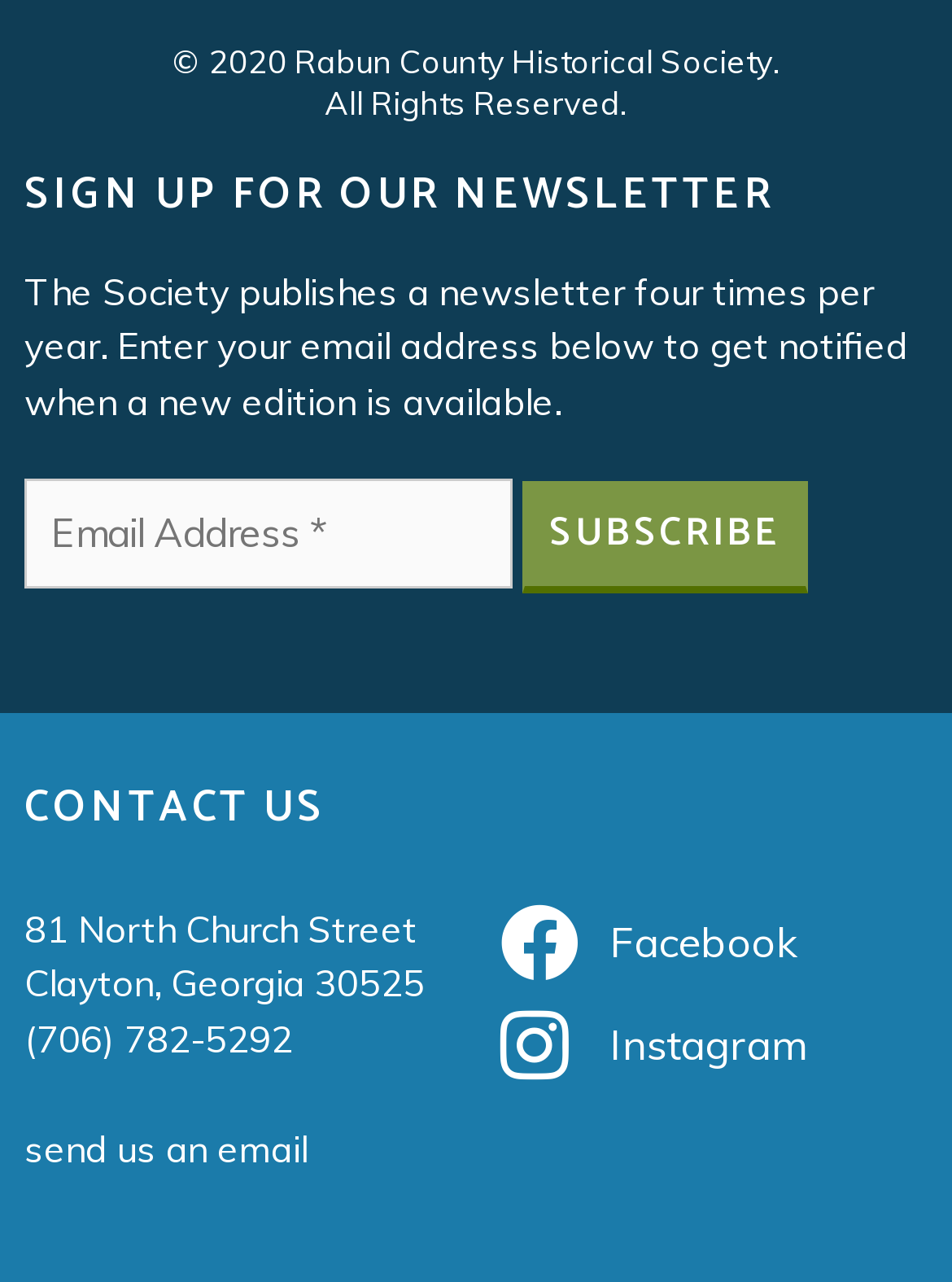What is the street address of the organization?
Look at the image and provide a detailed response to the question.

The street address of the organization can be found in the 'CONTACT US' section, where it lists the address as '81 North Church Street'.